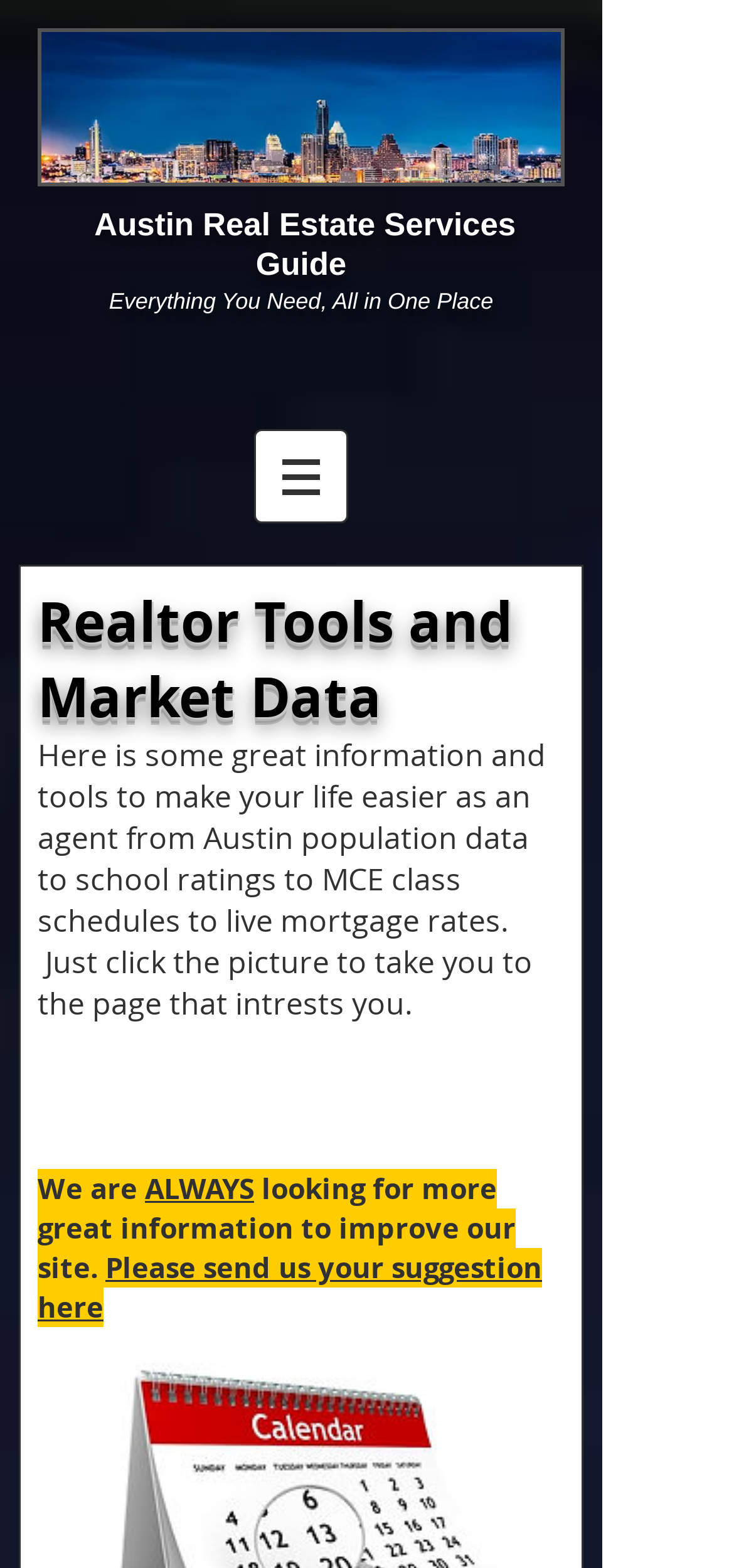From the details in the image, provide a thorough response to the question: What is the purpose of this website?

Based on the webpage content, it appears that the website provides various tools and market data for realtors, including Austin population data, school ratings, MCE class schedules, and live mortgage rates. The website aims to make life easier for realtors by providing all the necessary information in one place.